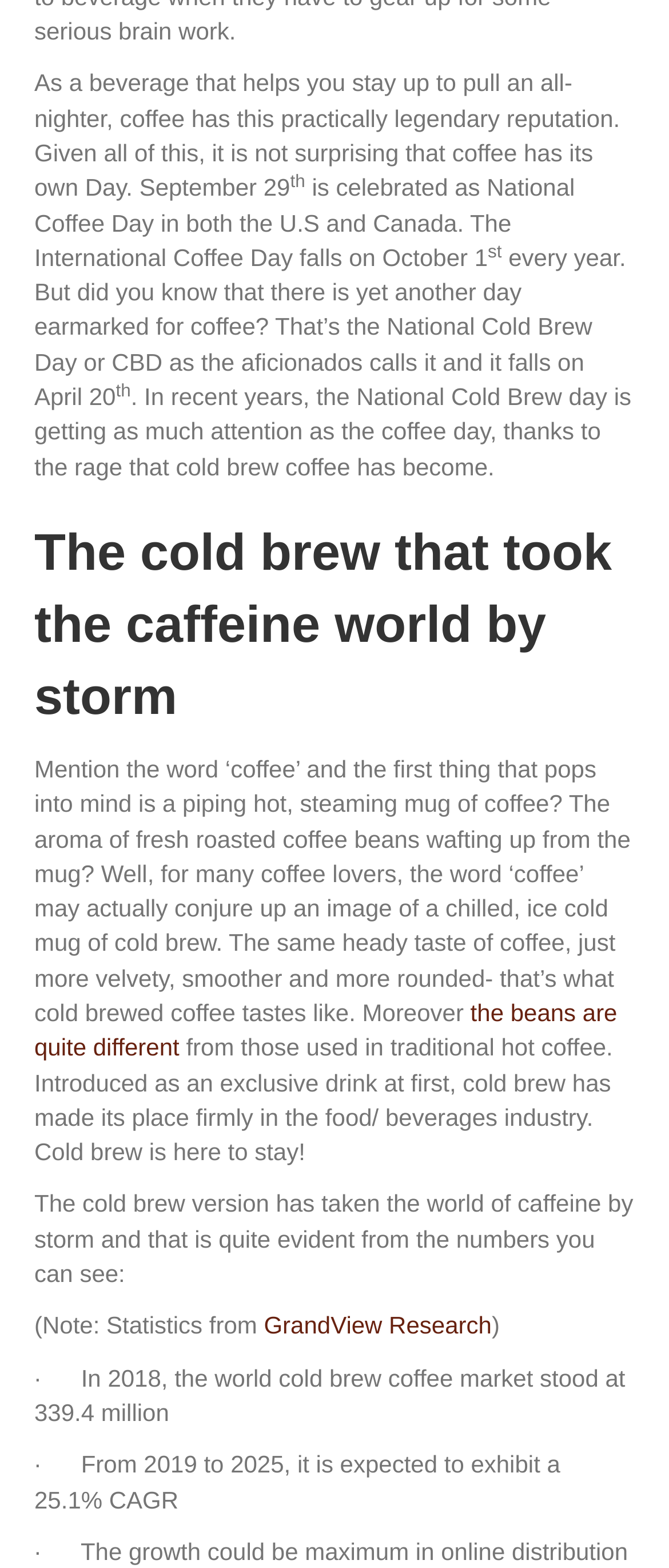Locate the bounding box coordinates of the UI element described by: "GrandView Research". Provide the coordinates as four float numbers between 0 and 1, formatted as [left, top, right, bottom].

[0.394, 0.837, 0.735, 0.854]